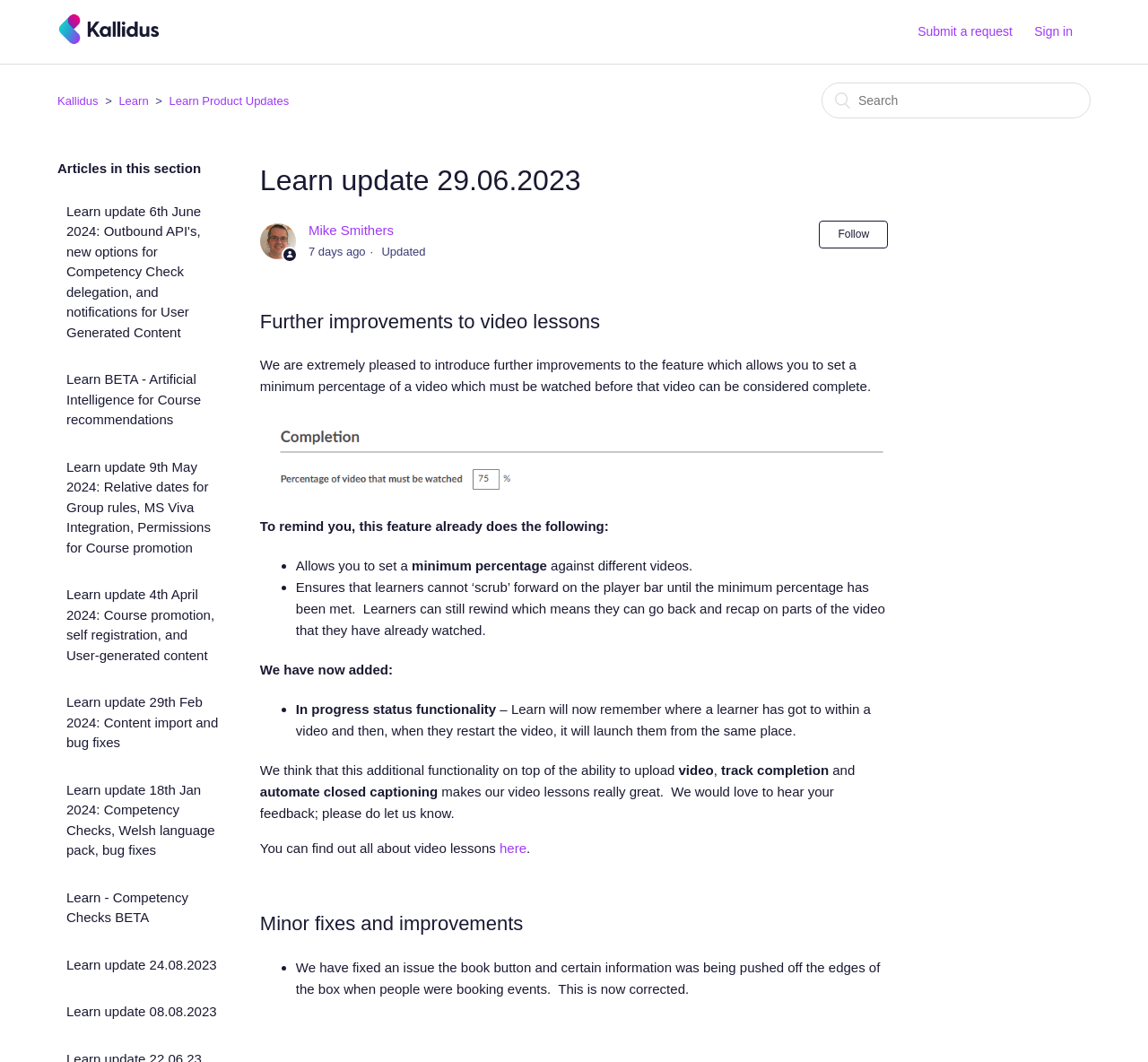Locate the bounding box coordinates of the clickable area to execute the instruction: "Follow the author". Provide the coordinates as four float numbers between 0 and 1, represented as [left, top, right, bottom].

[0.714, 0.208, 0.774, 0.234]